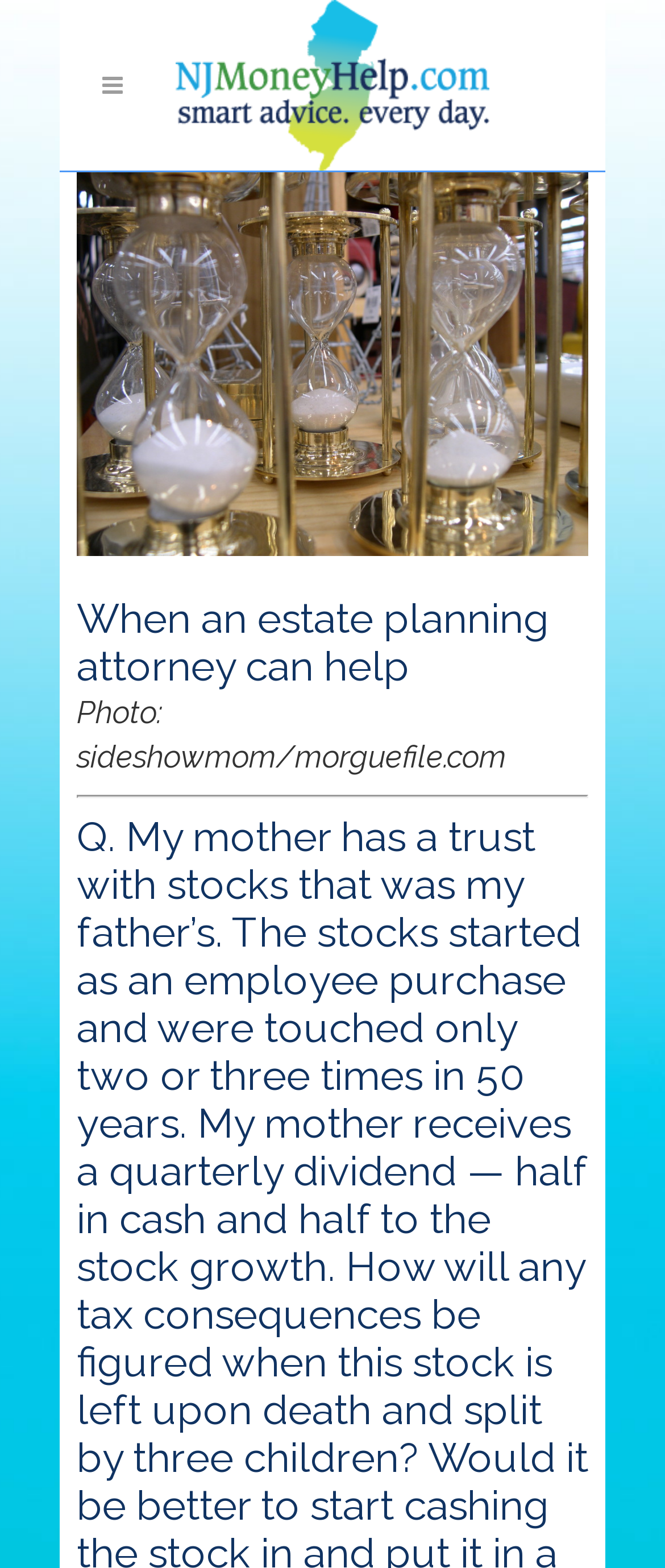Give a one-word or short-phrase answer to the following question: 
What is above the logo?

Heading